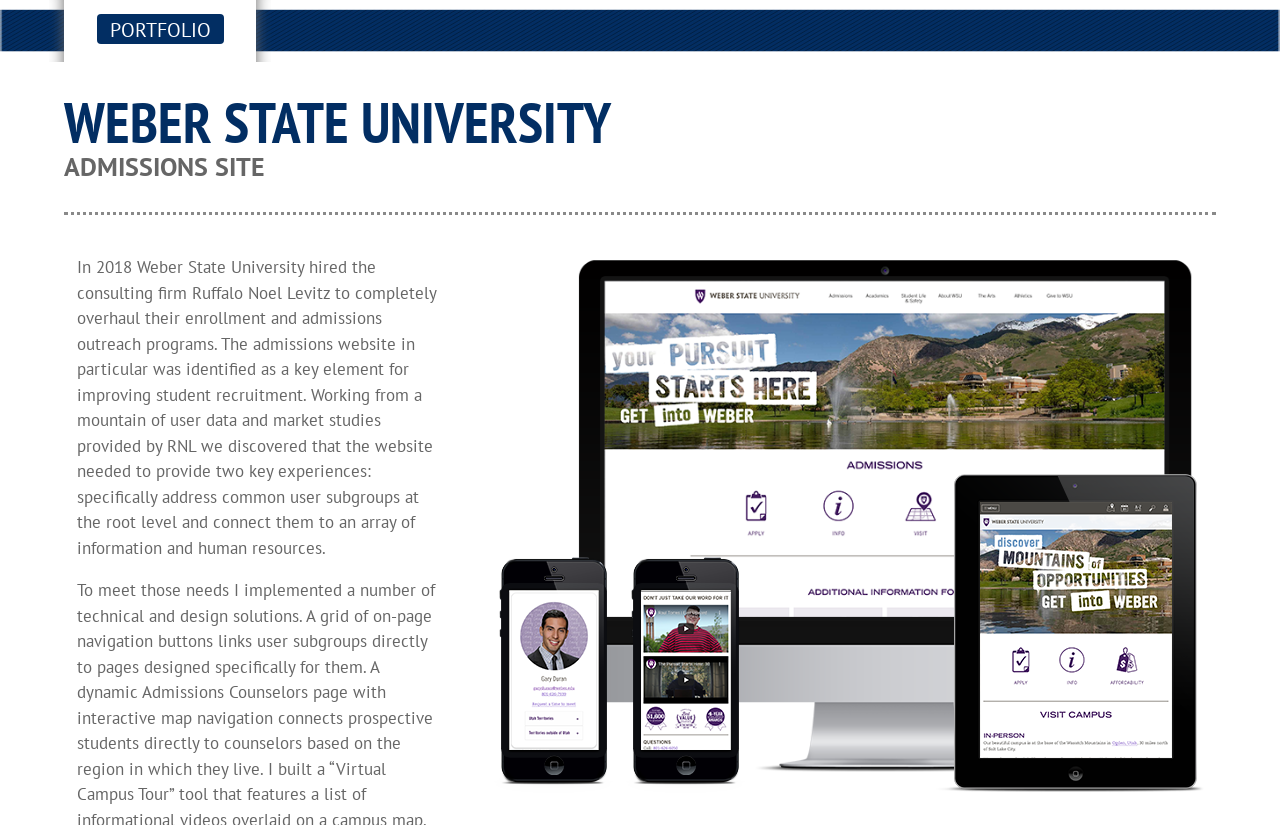Give a one-word or short phrase answer to the question: 
What was the goal of the admissions website redesign?

Improve student recruitment